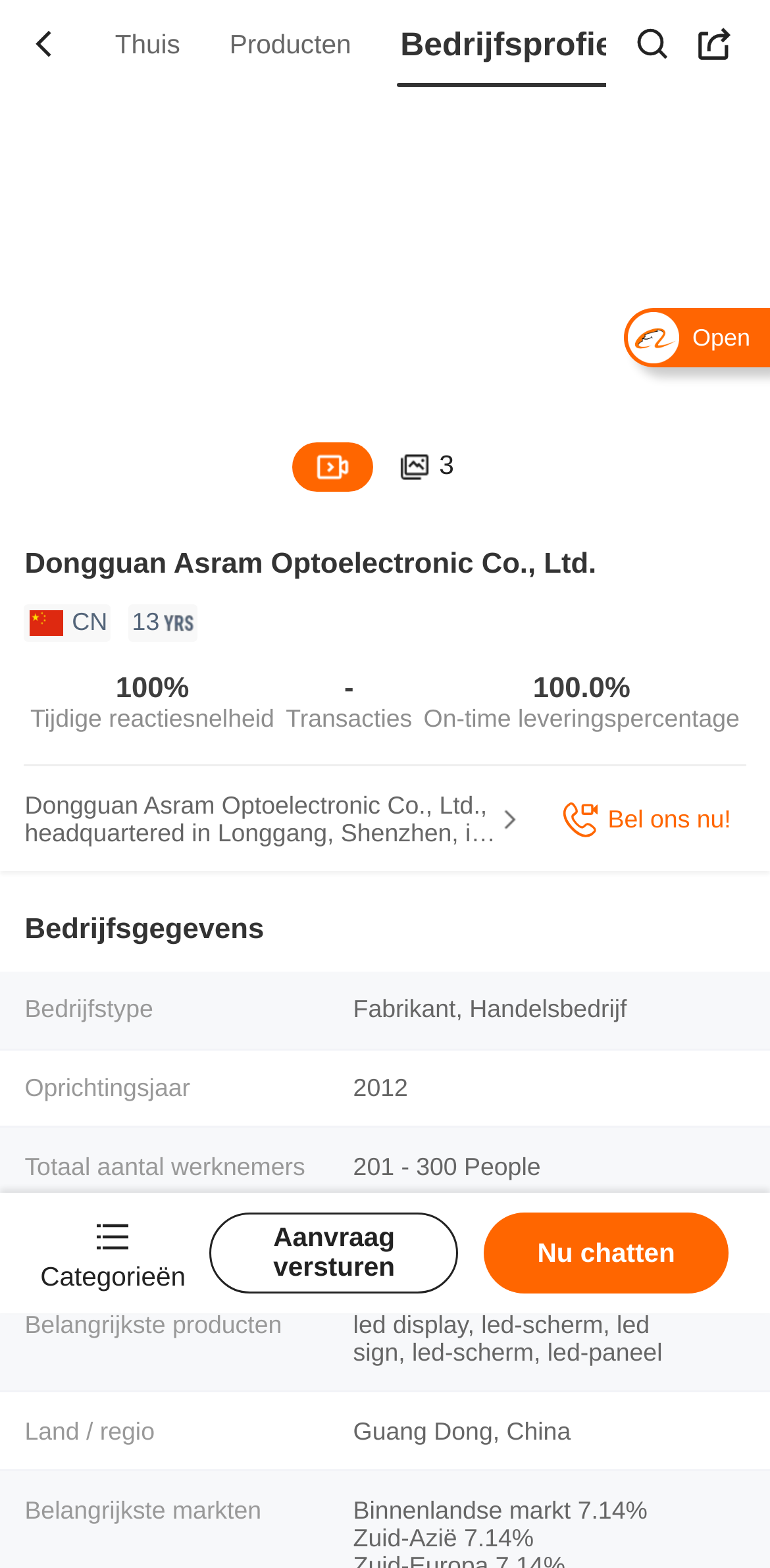Please examine the image and provide a detailed answer to the question: What is the company's annual turnover?

The company's annual turnover can be found in the section that displays the company's information. It is written as 'US$50 Million - US$100 Million' and is accompanied by a label that says 'Totale jaarlijke omzet'.